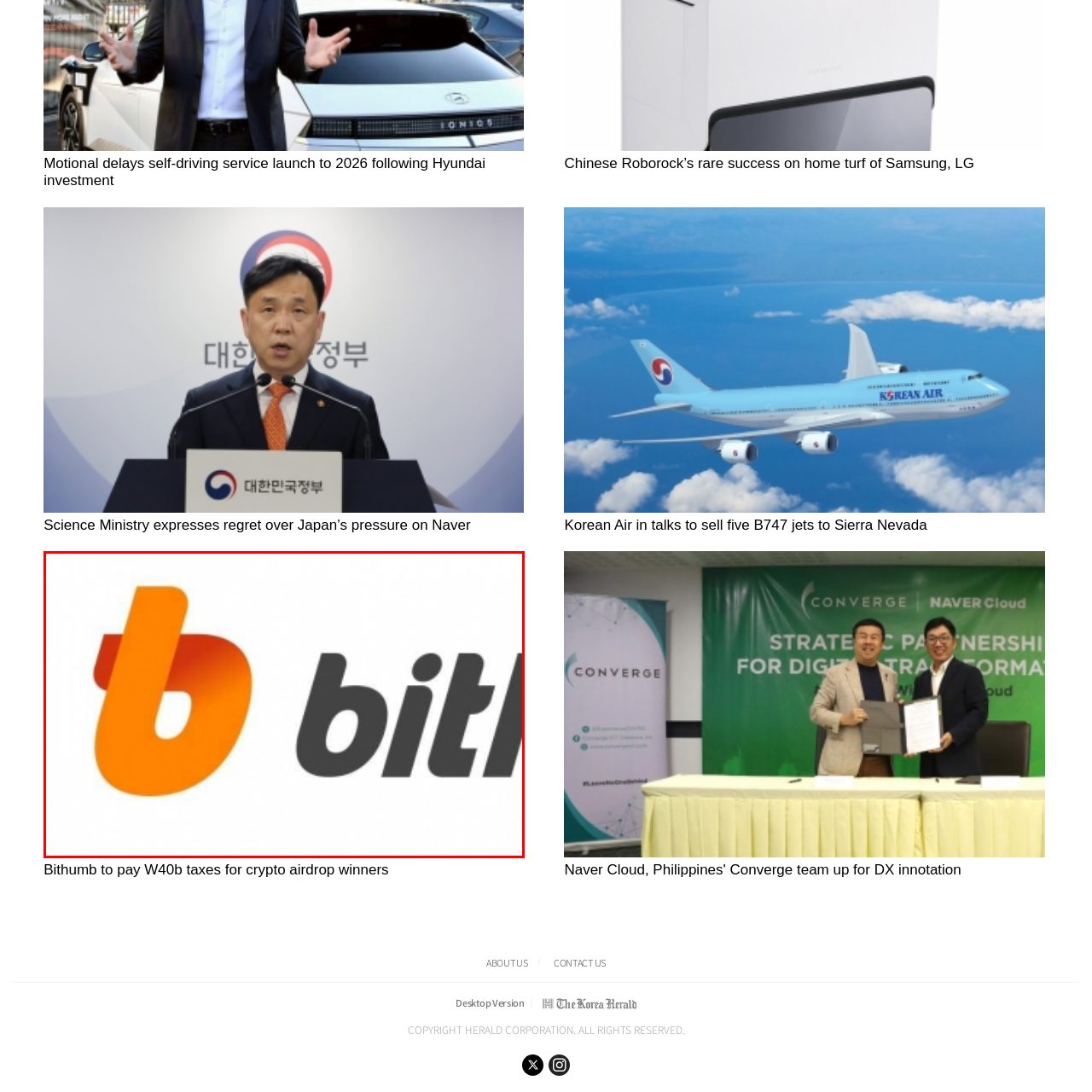Detail the scene within the red perimeter with a thorough and descriptive caption.

The image features the prominent logo of Bithumb, a leading cryptocurrency exchange based in South Korea. The logo includes a stylized orange letter "b" that transitions into a sleek, dark gray "ithumb" text, symbolizing innovation and modernity in the digital finance sector. This visual representation reflects Bithumb's focus on digital assets and its role in facilitating cryptocurrency trading. The image accompanies an article discussing Bithumb's financial obligations related to cryptocurrency airdrop winners, highlighting its relevance in current economic discussions.